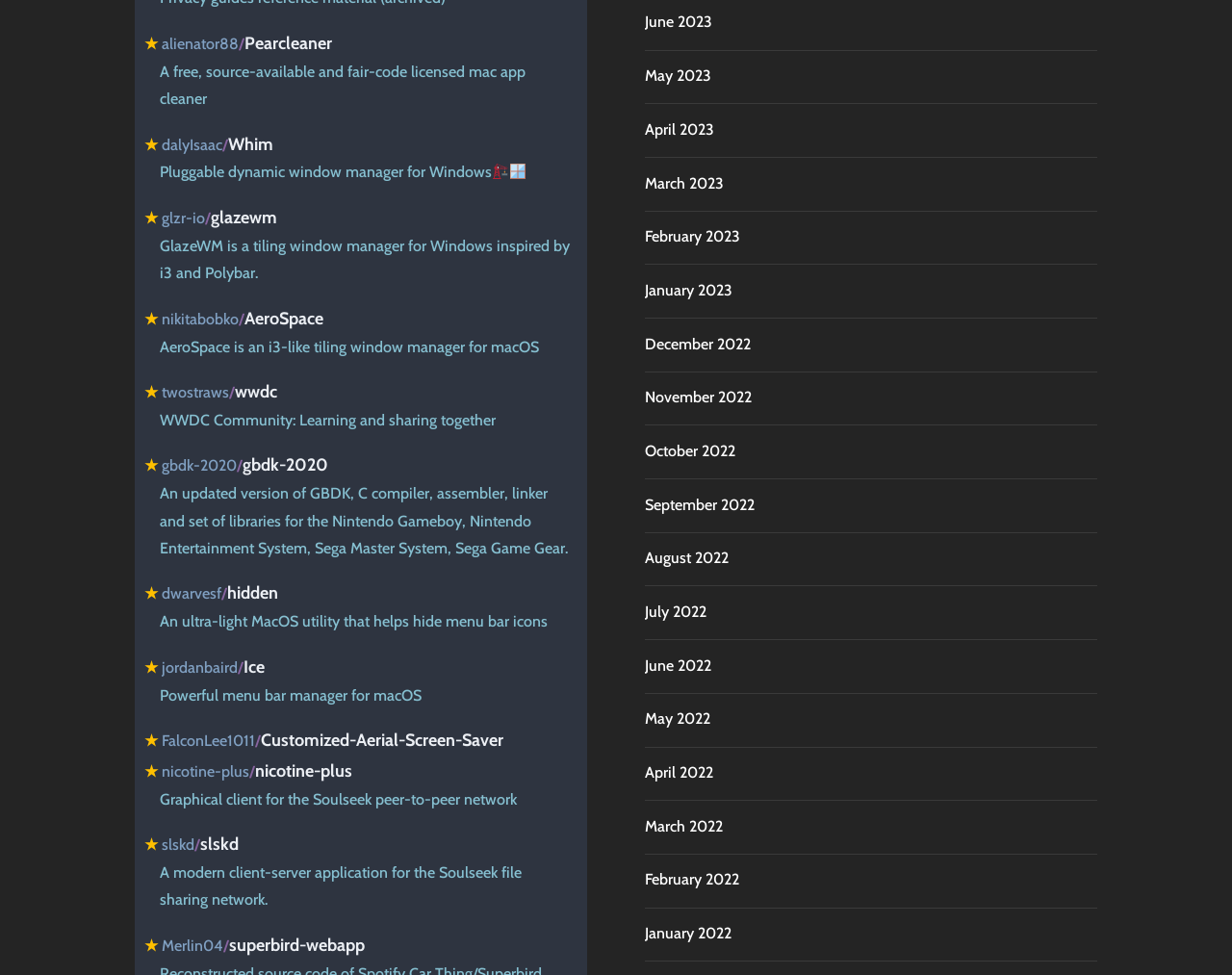Locate the bounding box coordinates of the area you need to click to fulfill this instruction: 'View the details of Whim'. The coordinates must be in the form of four float numbers ranging from 0 to 1: [left, top, right, bottom].

[0.13, 0.163, 0.462, 0.191]